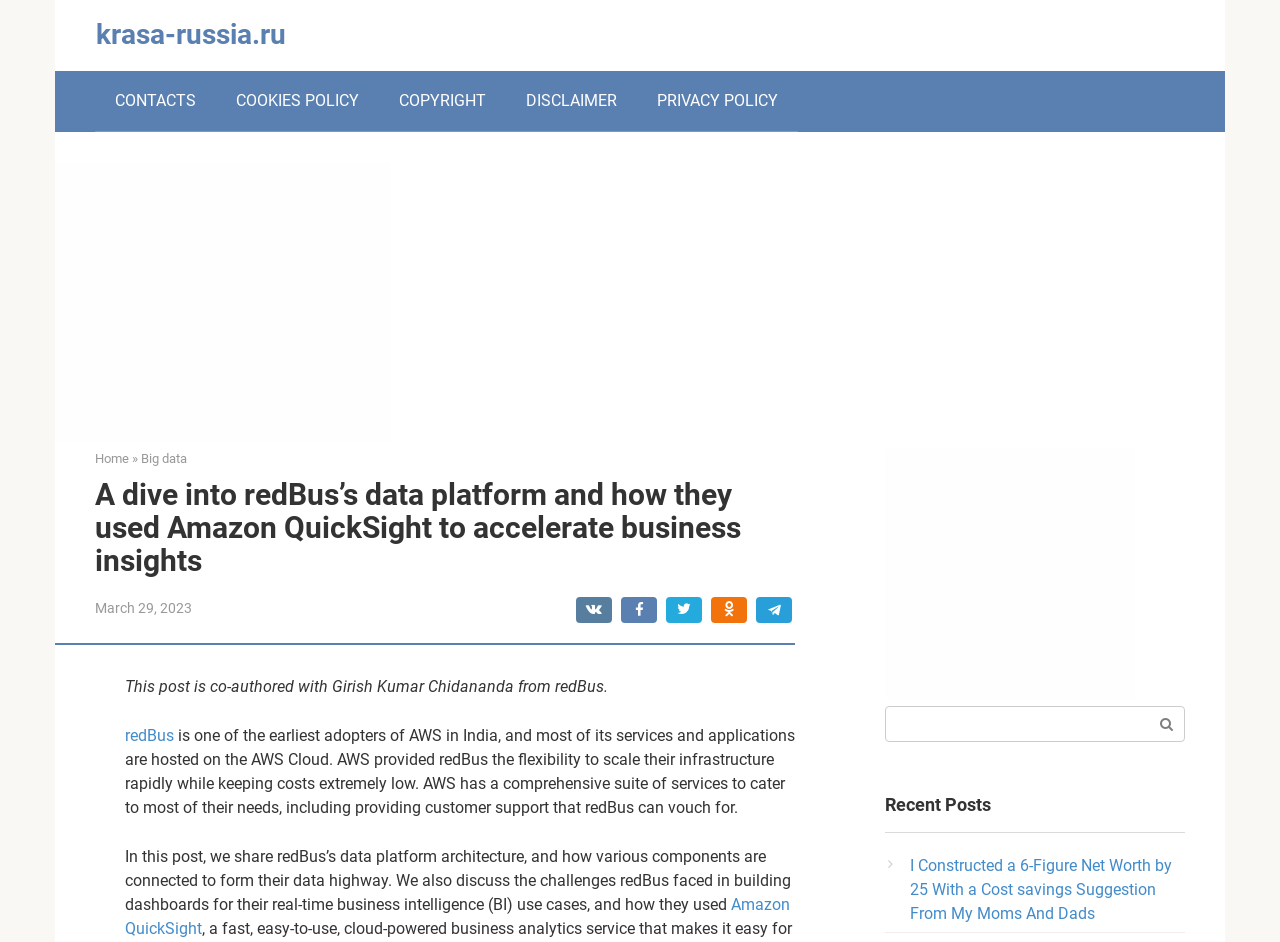Answer the question below using just one word or a short phrase: 
What is the name of the company that used Amazon QuickSight?

redBus